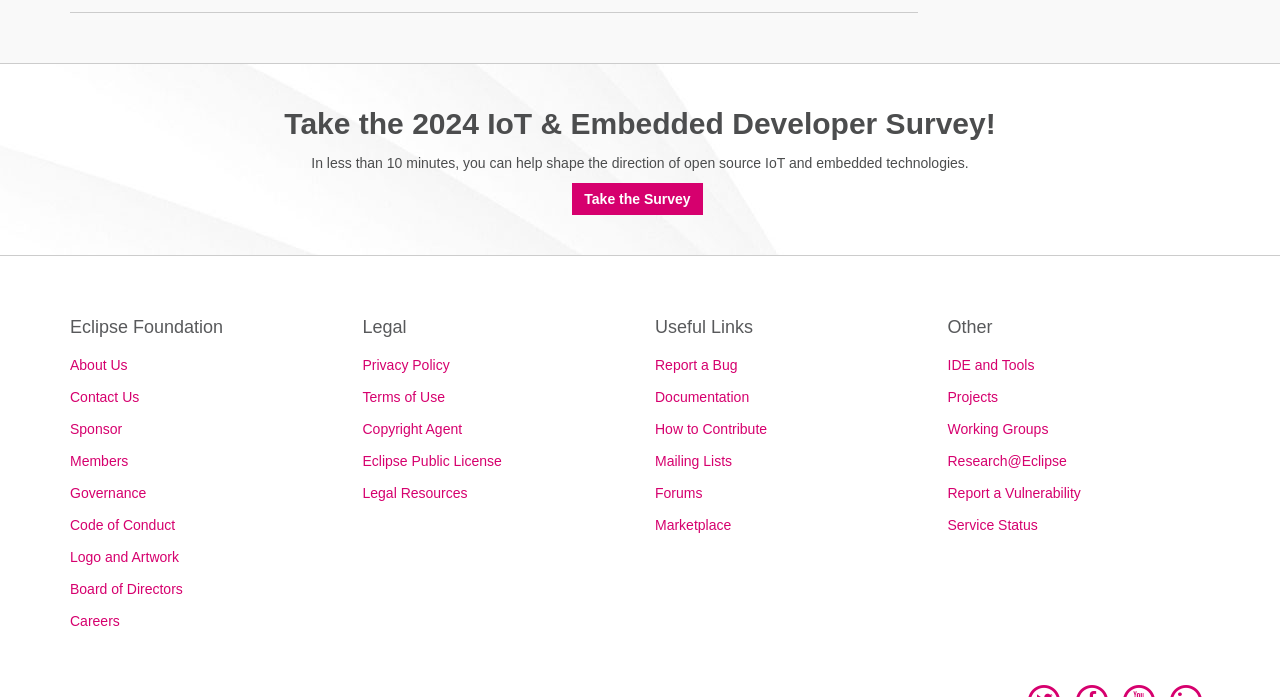Please provide a one-word or short phrase answer to the question:
How many links are available under 'Useful Links'?

6